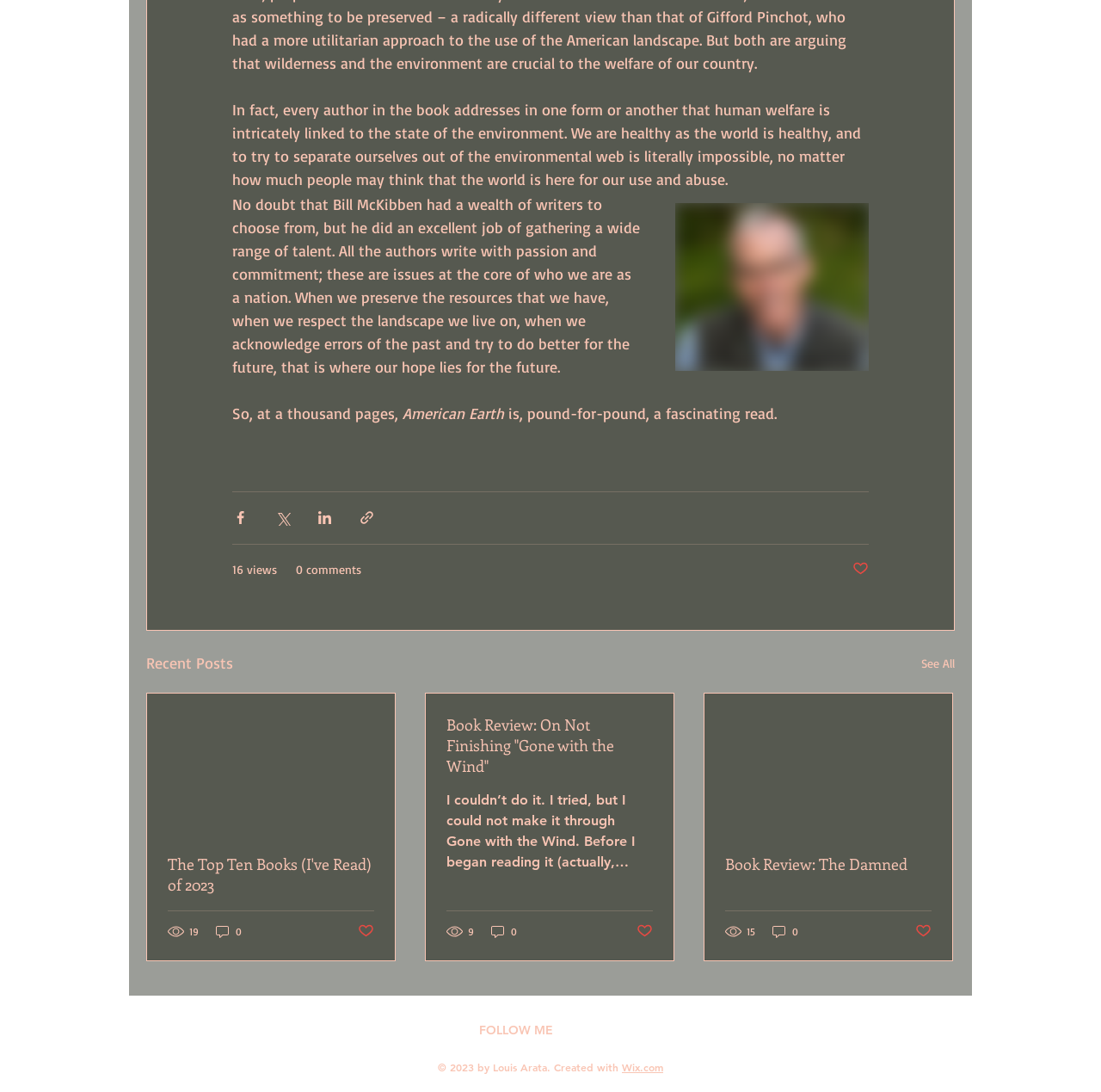Analyze the image and deliver a detailed answer to the question: What social media platforms are available for following the author?

The social media platforms available for following the author can be found by looking at the list element with the text 'Social Bar' which is a child of the Root Element. This element contains links to Facebook and Twitter social icons, indicating that the author can be followed on these platforms.